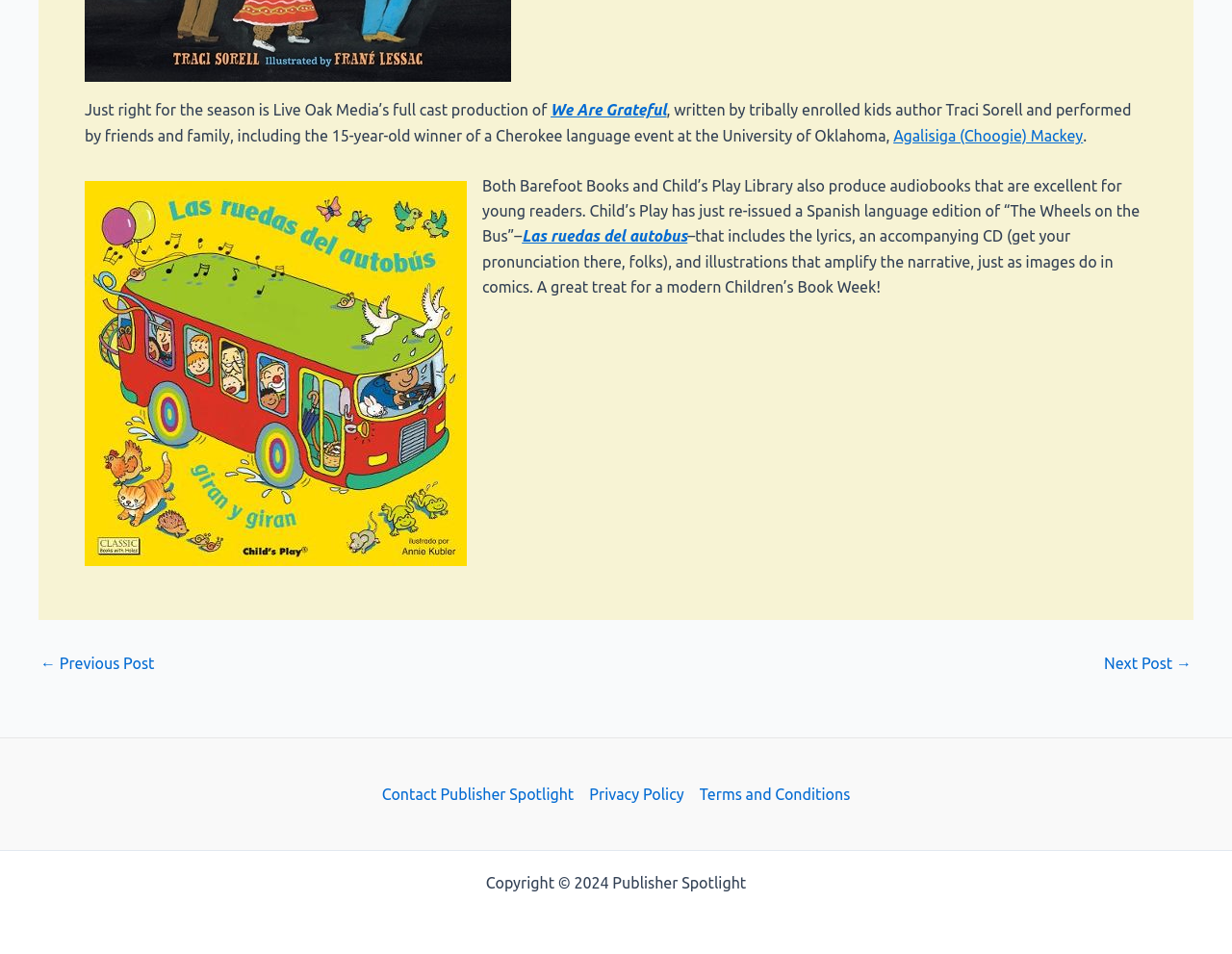Identify the bounding box coordinates of the HTML element based on this description: "Las ruedas del autobus".

[0.424, 0.239, 0.558, 0.257]